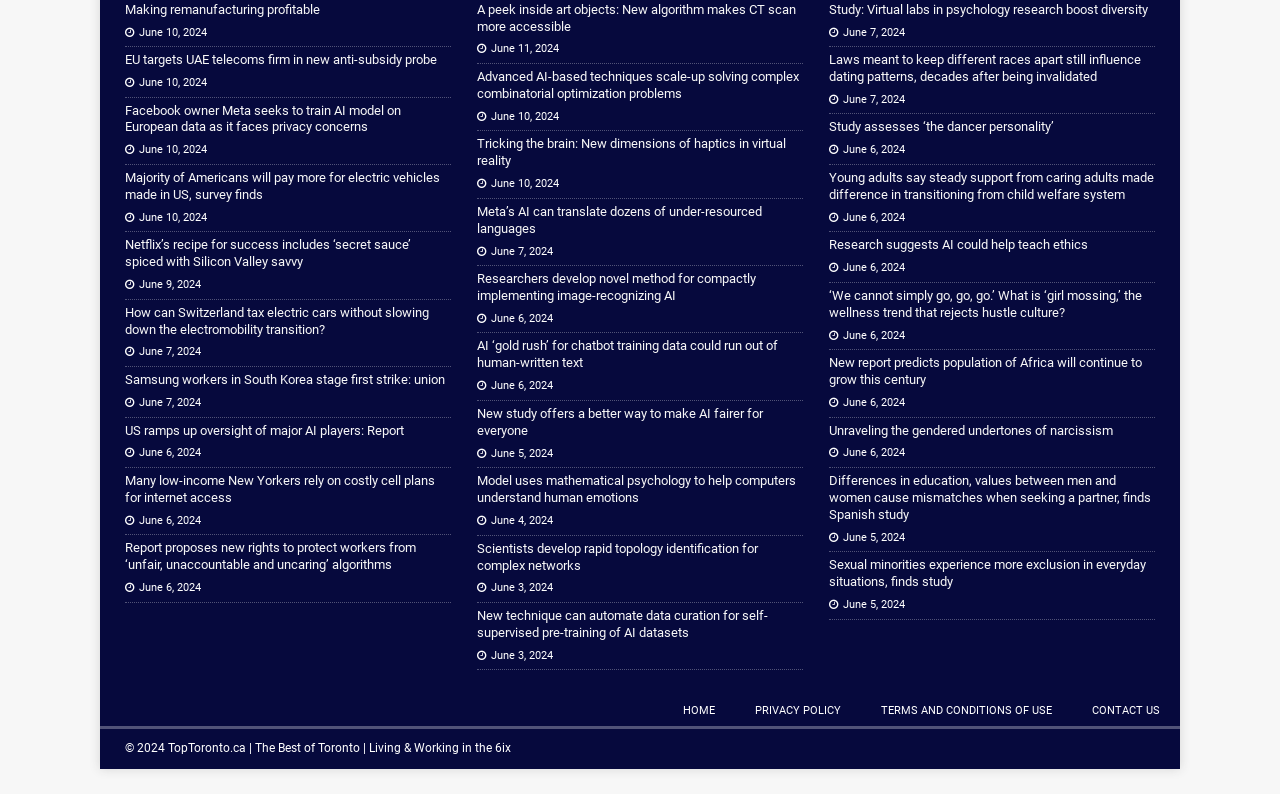Please answer the following query using a single word or phrase: 
How many links are there on the webpage?

More than 40